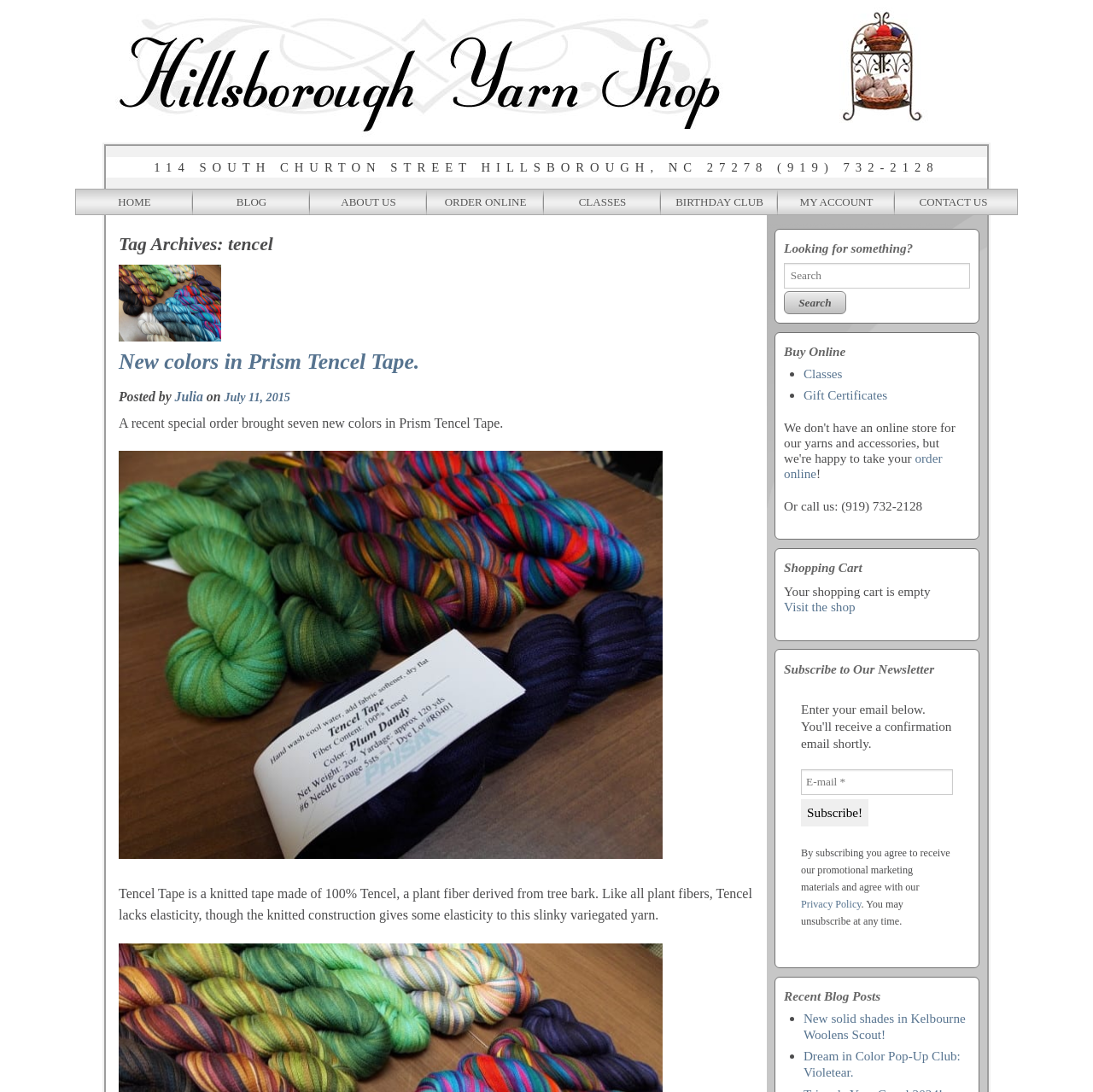What is the name of the blog post about new colors in Prism Tencel Tape?
Using the image as a reference, answer the question with a short word or phrase.

New colors in Prism Tencel Tape.